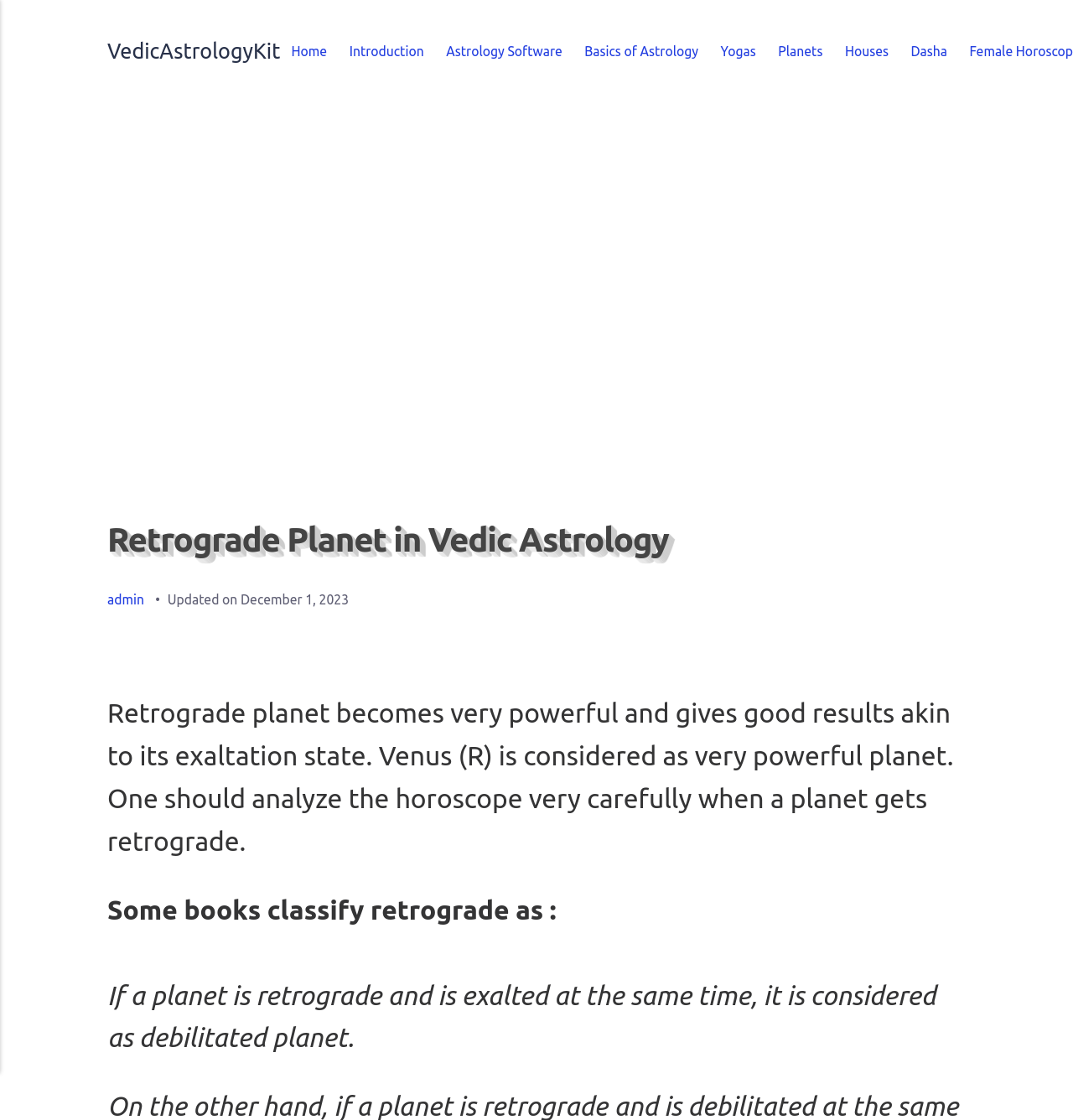Please provide a detailed answer to the question below based on the screenshot: 
What is the effect of a retrograde planet?

According to the webpage, a retrograde planet becomes very powerful and gives good results akin to its exaltation state, as mentioned in the introductory paragraph.